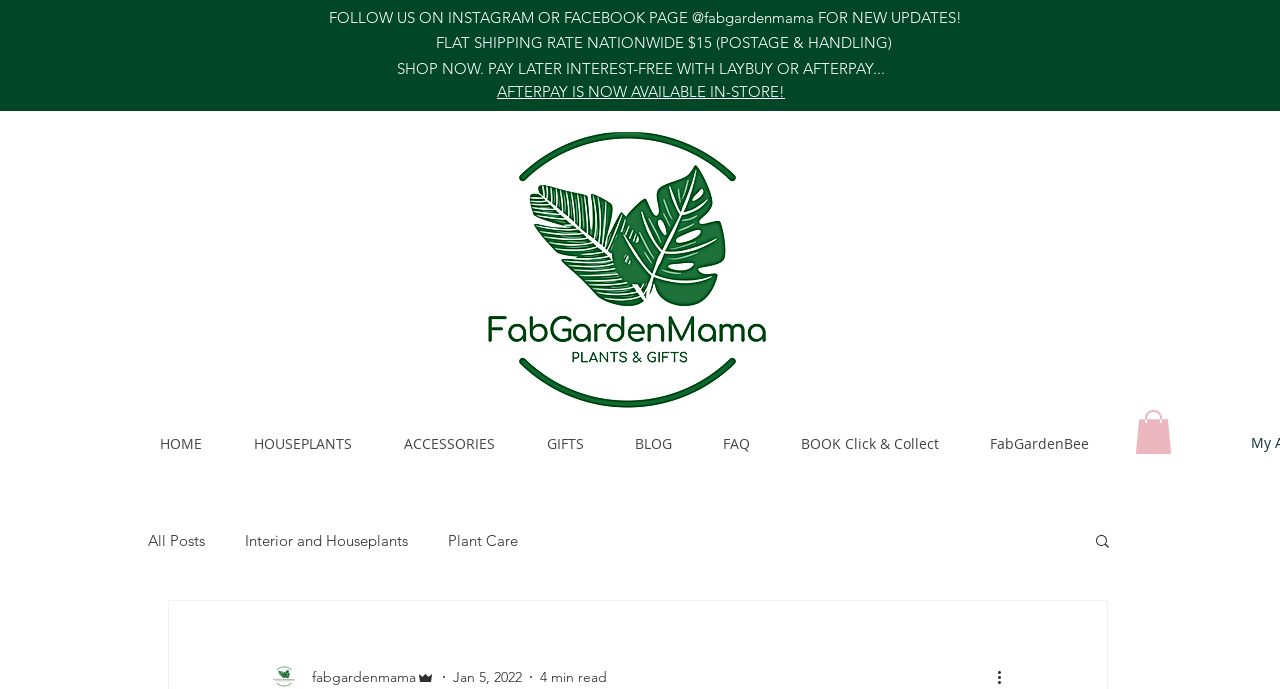What is the flat shipping rate?
Based on the screenshot, respond with a single word or phrase.

$15